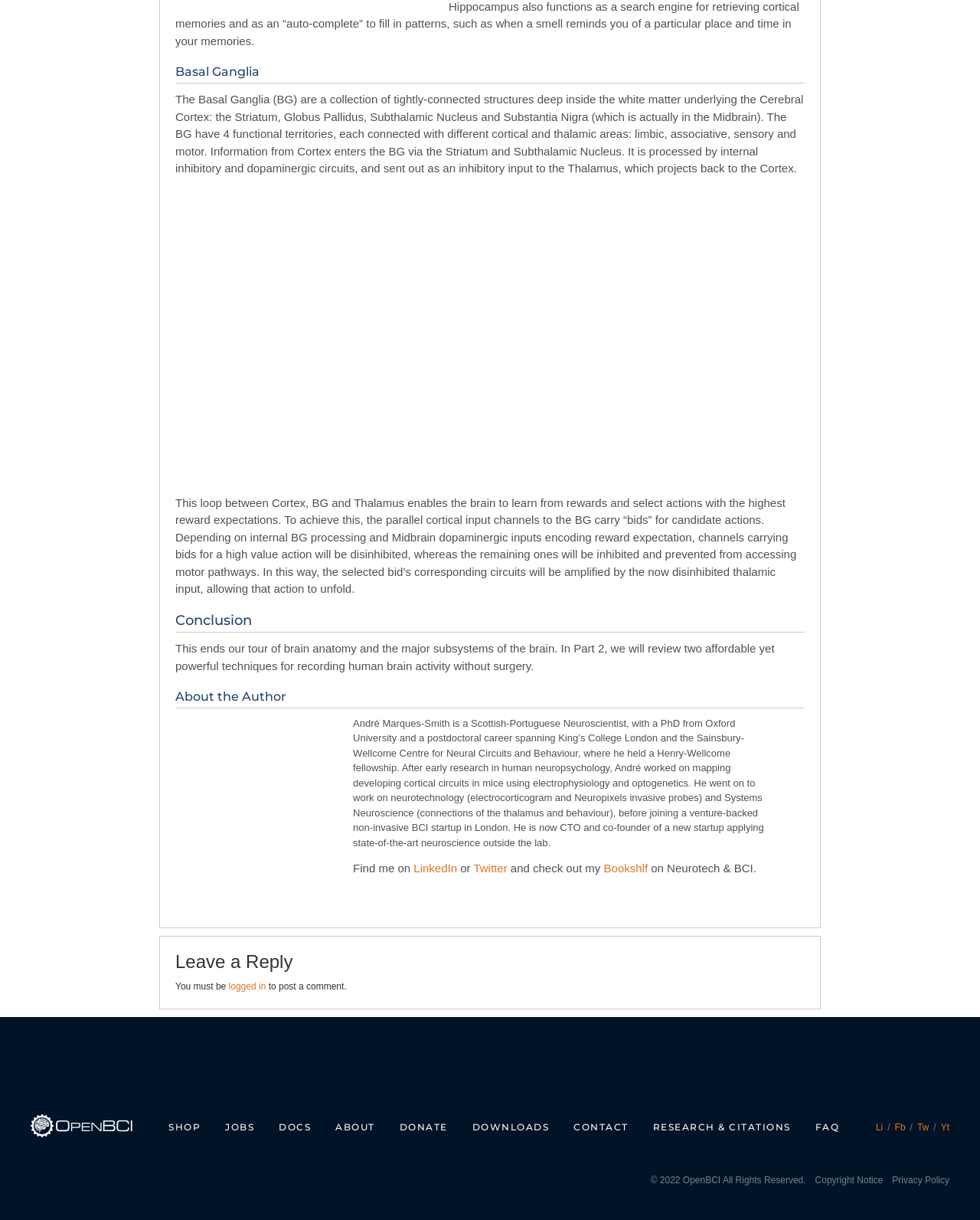Please identify the bounding box coordinates of the element on the webpage that should be clicked to follow this instruction: "Read the 'About the Author' section". The bounding box coordinates should be given as four float numbers between 0 and 1, formatted as [left, top, right, bottom].

[0.179, 0.563, 0.821, 0.581]